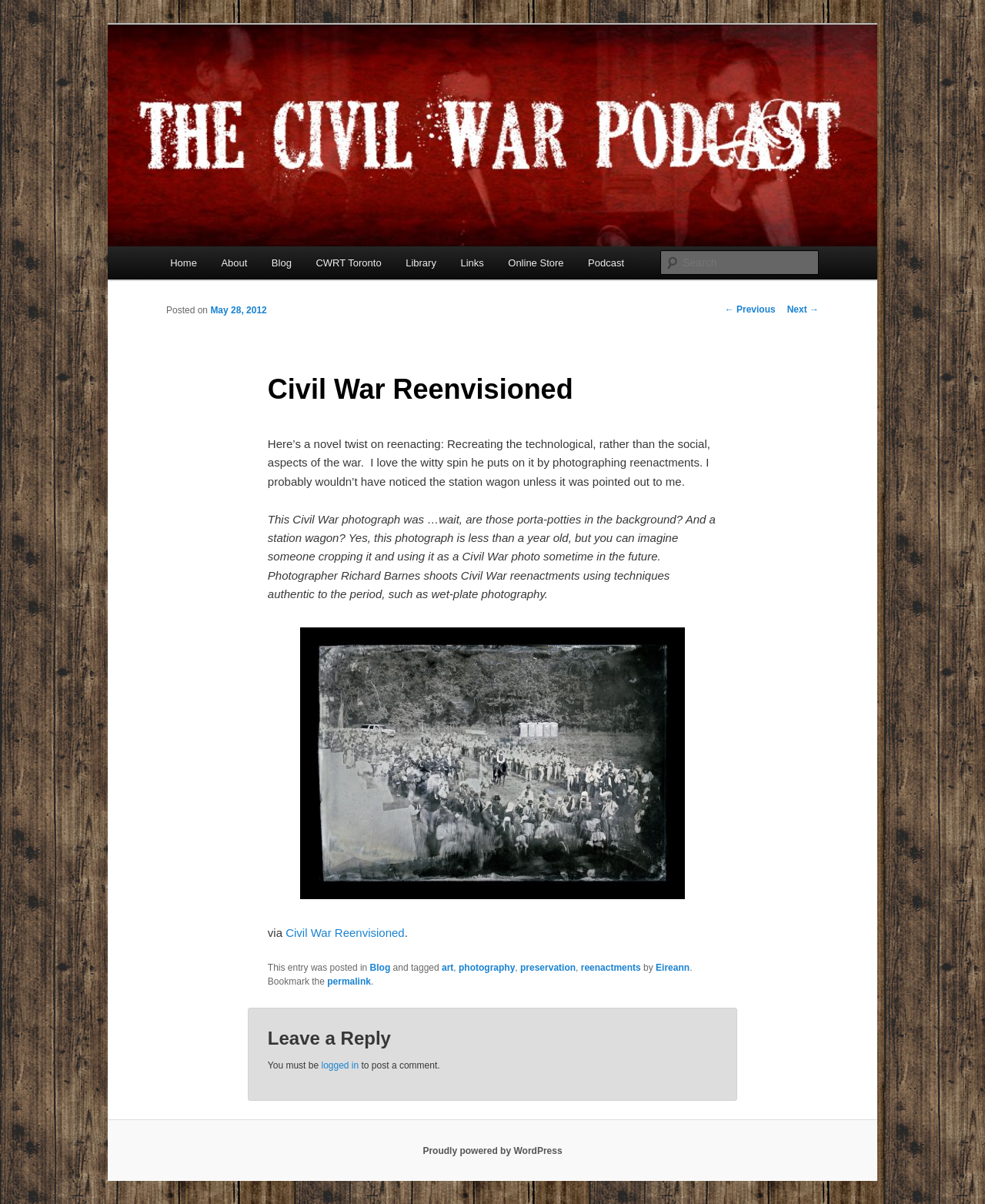Who is the author of the blog post?
Look at the image and answer the question using a single word or phrase.

Eireann